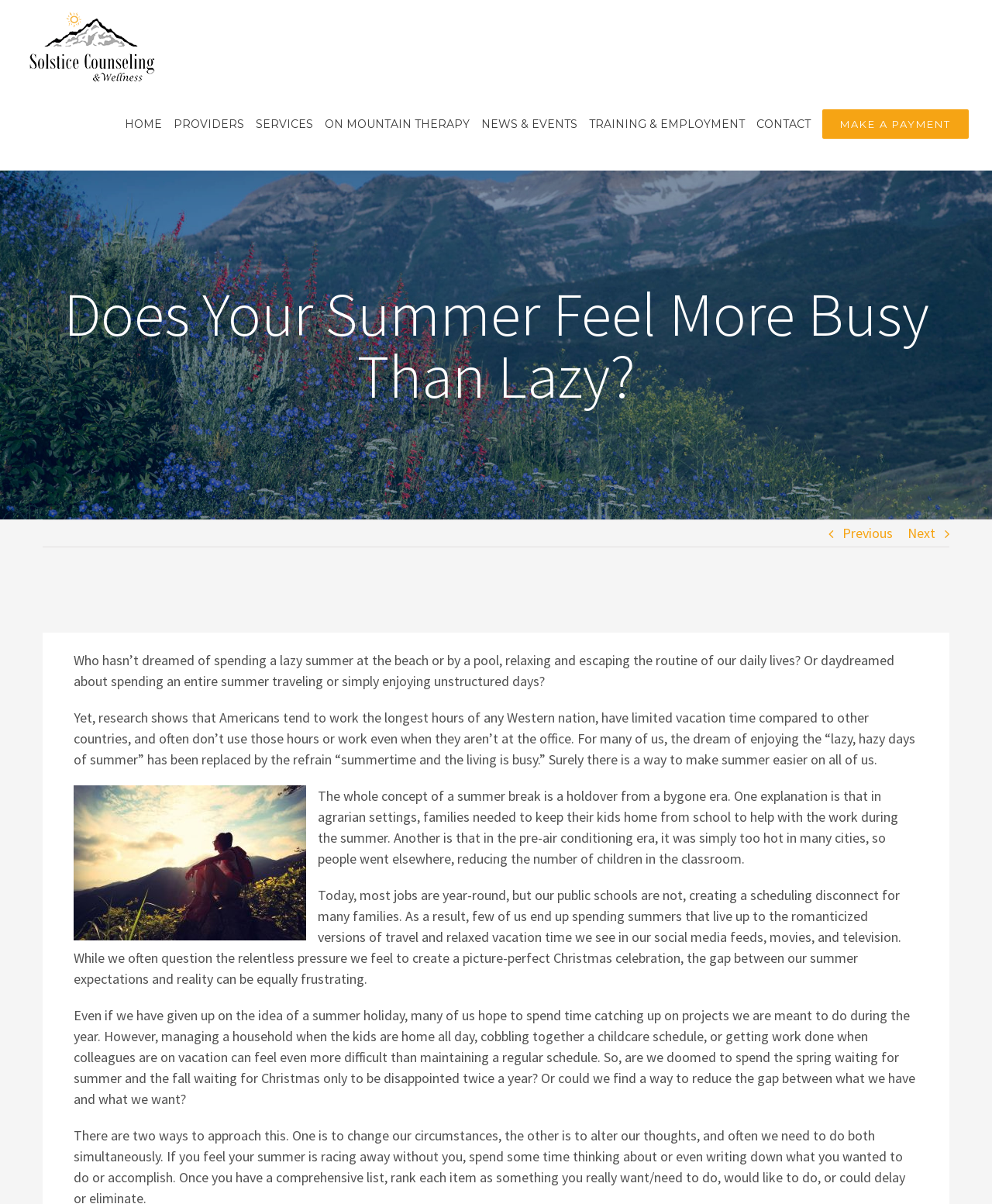Give a one-word or short phrase answer to this question: 
What is the tone of the article?

Reflective